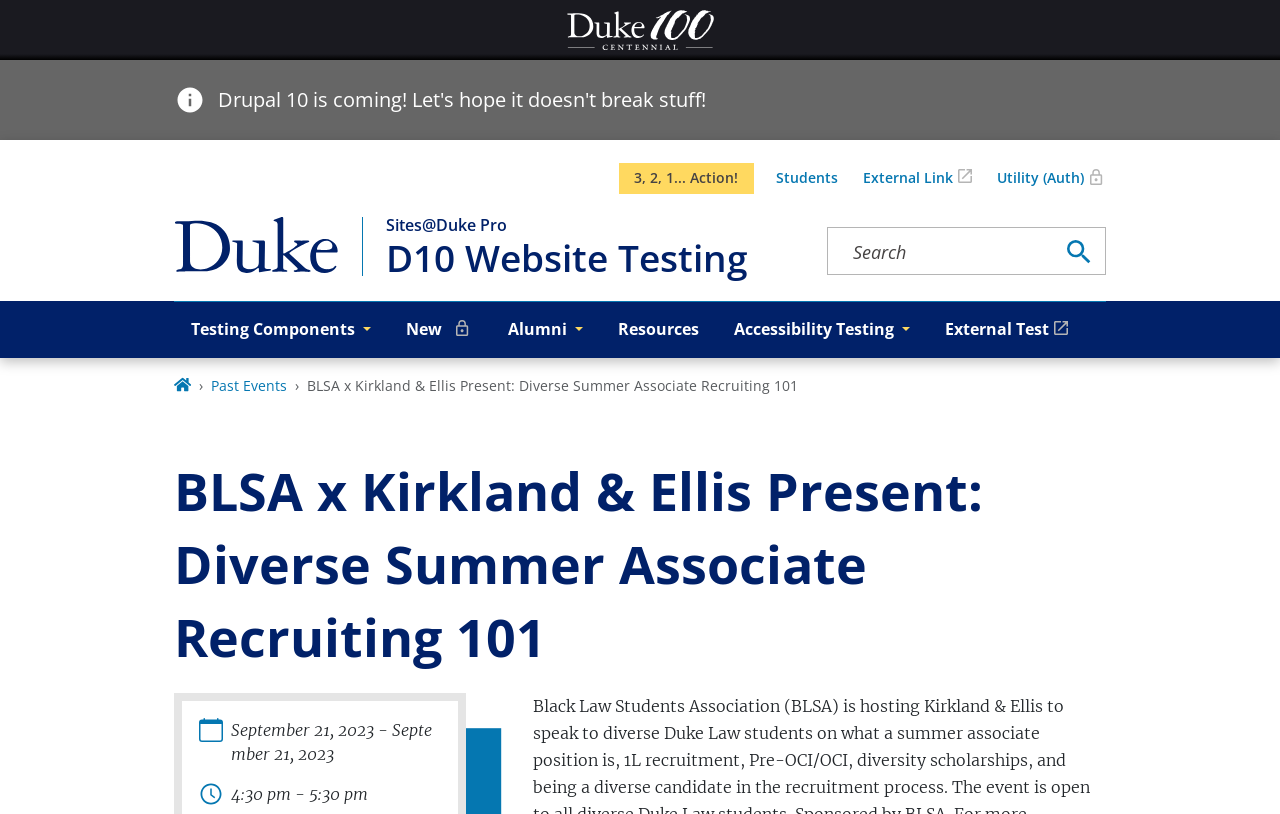Provide the bounding box coordinates of the area you need to click to execute the following instruction: "Click the 'Duke 100 Centennial logo' link".

[0.439, 0.006, 0.561, 0.068]